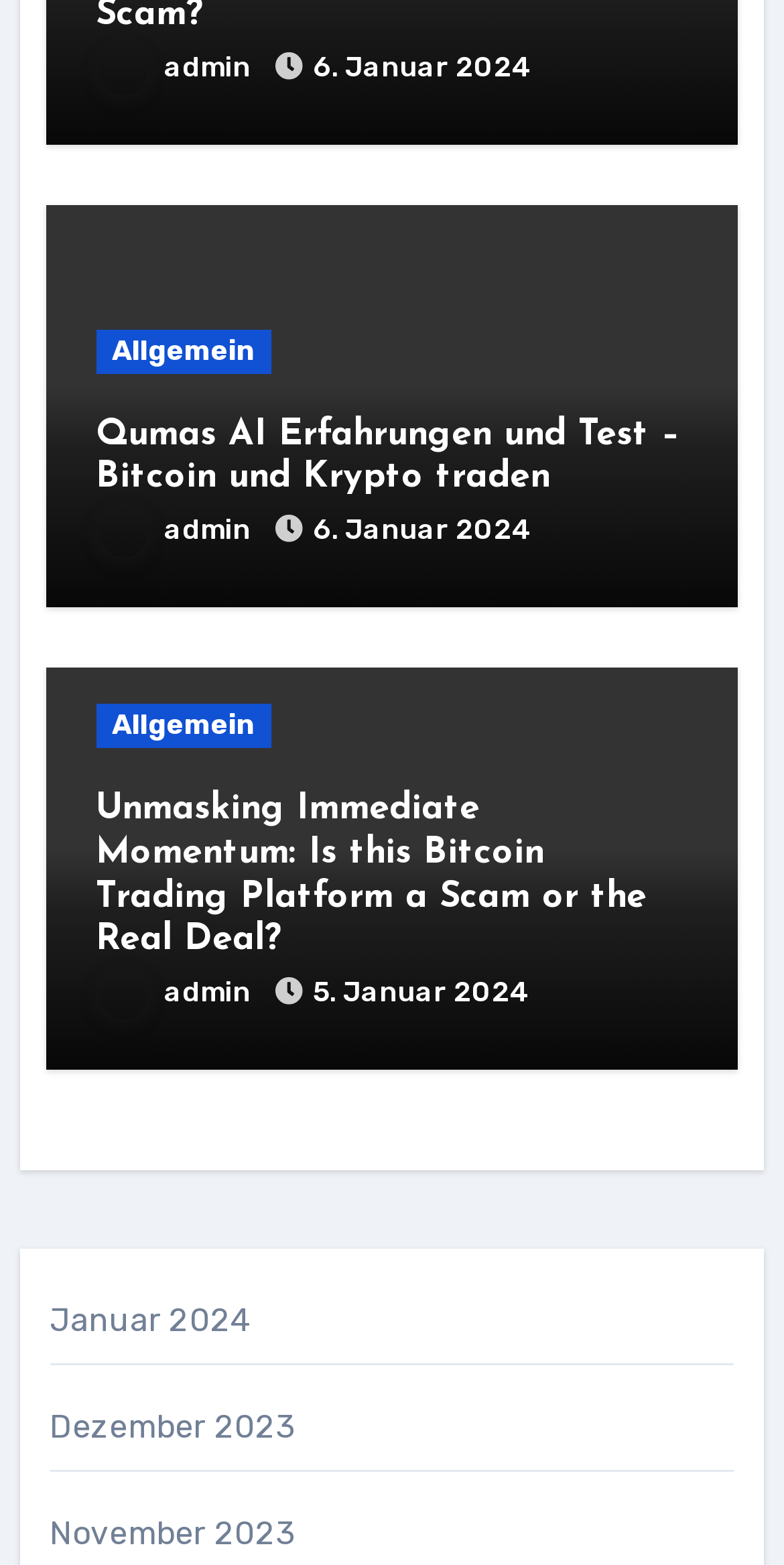Return the bounding box coordinates of the UI element that corresponds to this description: "parent_node: Allgemein". The coordinates must be given as four float numbers in the range of 0 and 1, [left, top, right, bottom].

[0.058, 0.427, 0.942, 0.684]